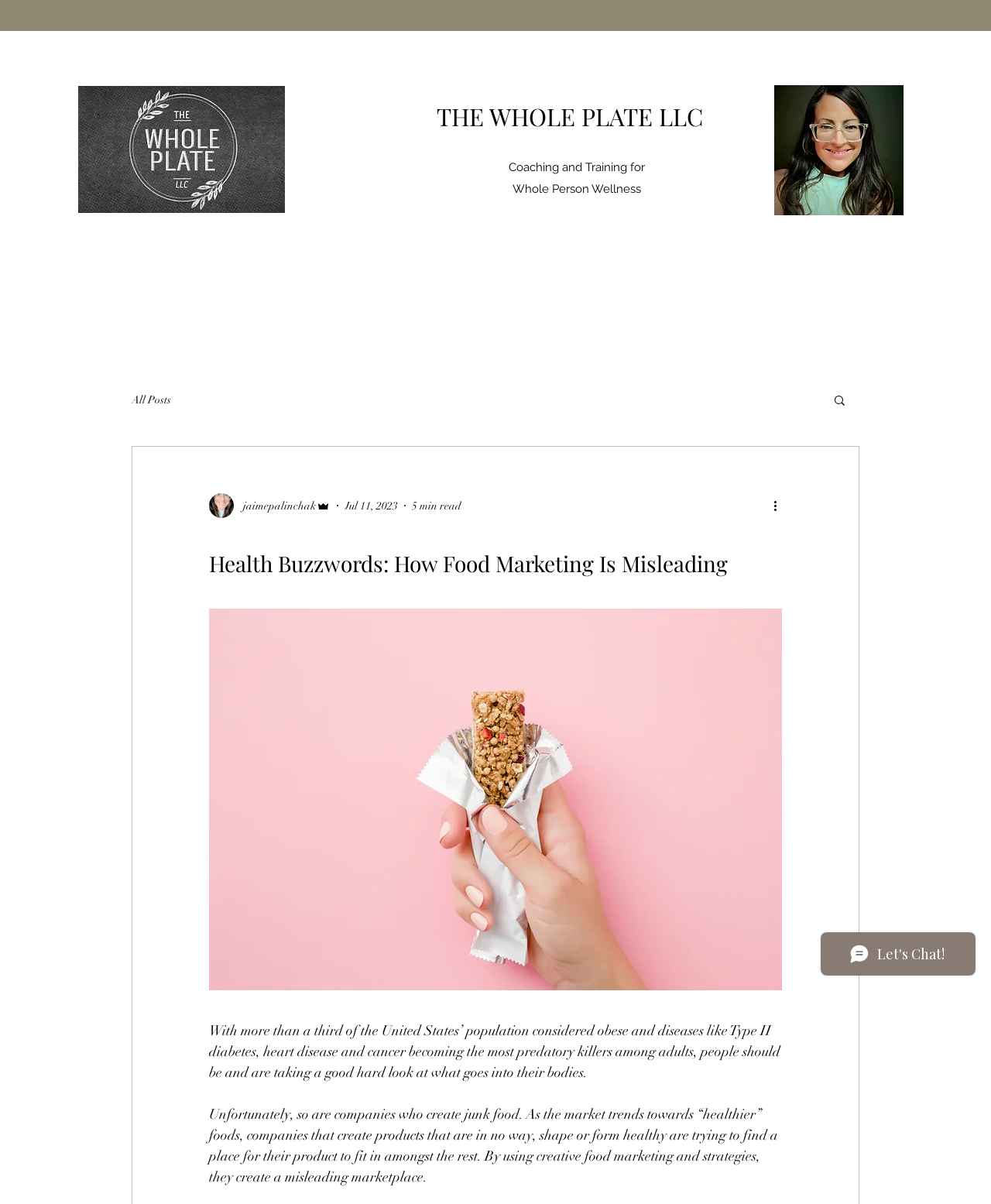Who is the author of the blog post?
Kindly offer a detailed explanation using the data available in the image.

The author's name is found in the link element with the text 'Writer's picture jaimepalinchak Admin', which suggests that Jaime Palinchak is the author of the blog post.